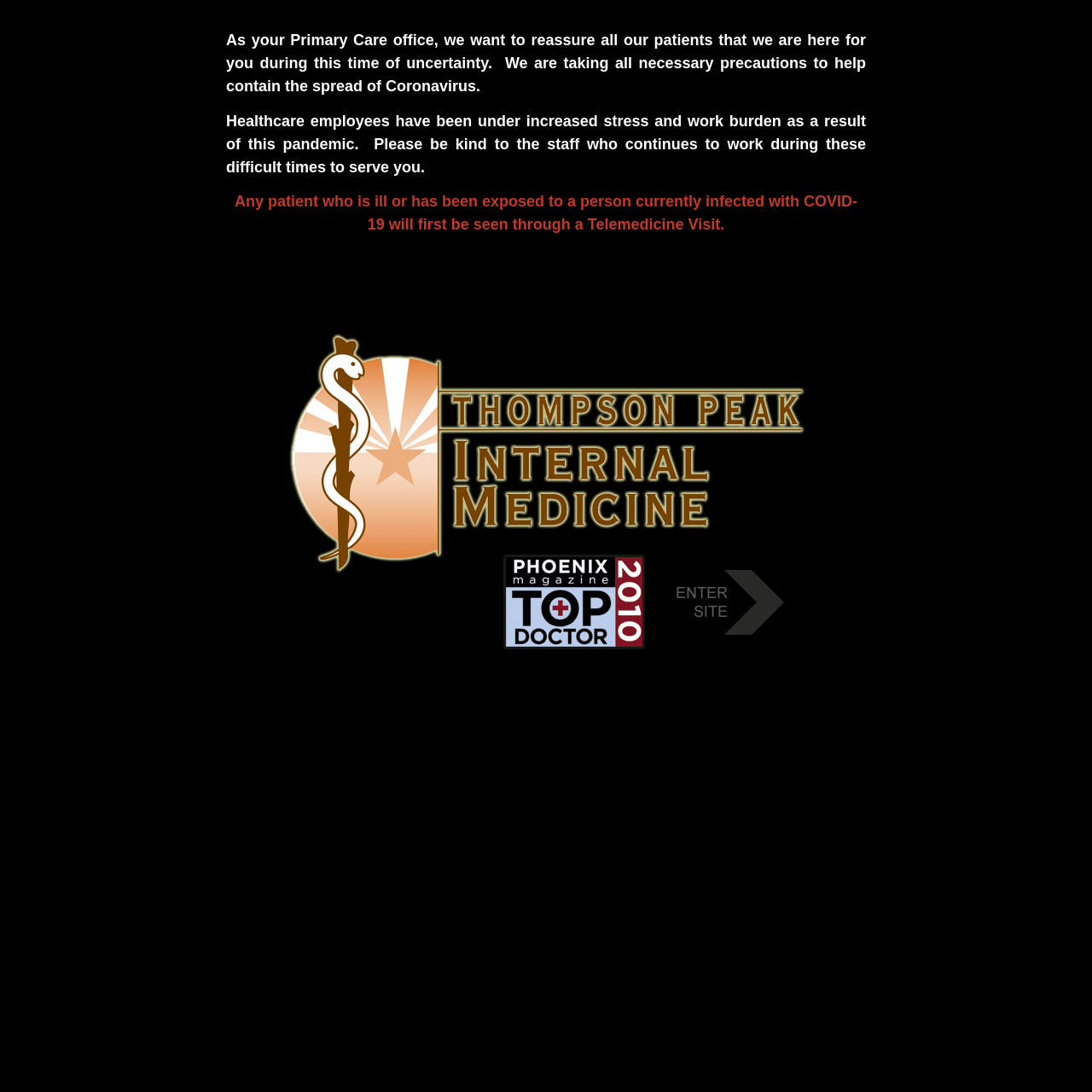What is the office's response to the Coronavirus pandemic?
Please use the image to provide an in-depth answer to the question.

The office is taking necessary precautions to help contain the spread of Coronavirus, and patients who are ill or have been exposed to someone with COVID-19 will be seen through a Telemedicine visit first. This suggests that the office is taking steps to minimize the risk of transmission and prioritize patient safety.